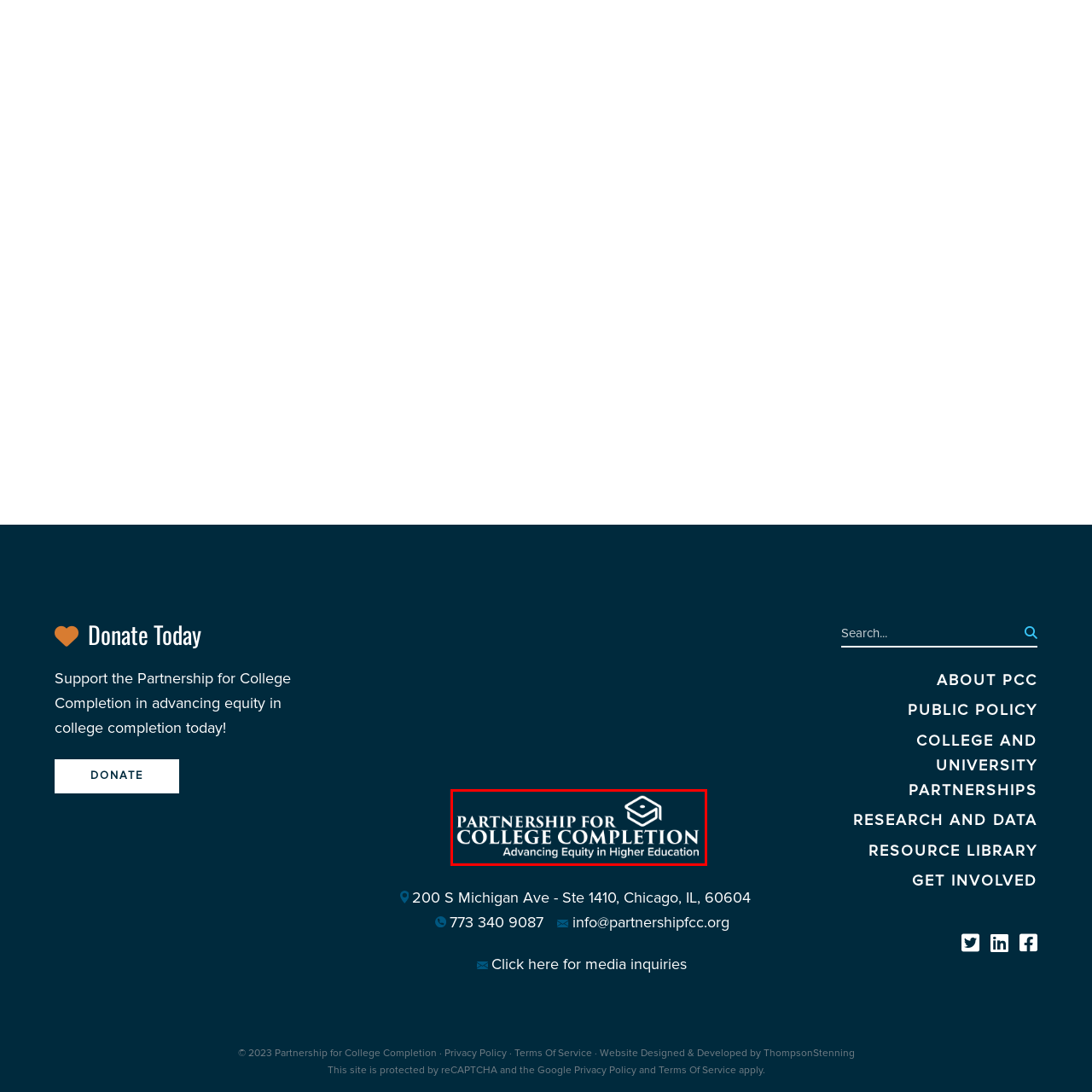Inspect the image within the red box and provide a detailed and thorough answer to the following question: What is the organization's commitment?

The branding represents the organization's commitment to improving college completion rates and promoting equity within higher education systems, as stated in the caption.